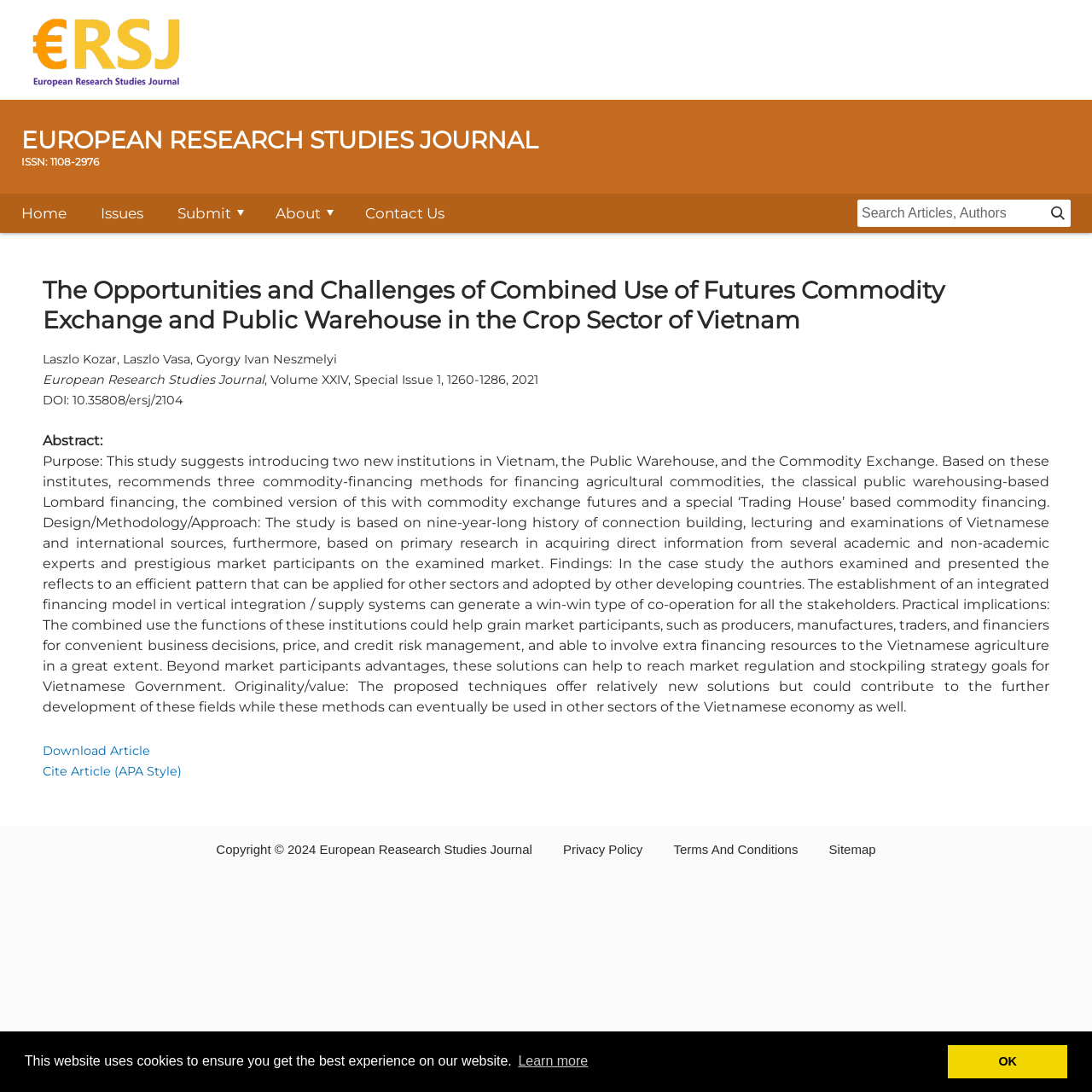Look at the image and give a detailed response to the following question: What is the name of the journal?

I found the answer by looking at the top-left corner of the webpage, where the journal's name is displayed as a link and an image.